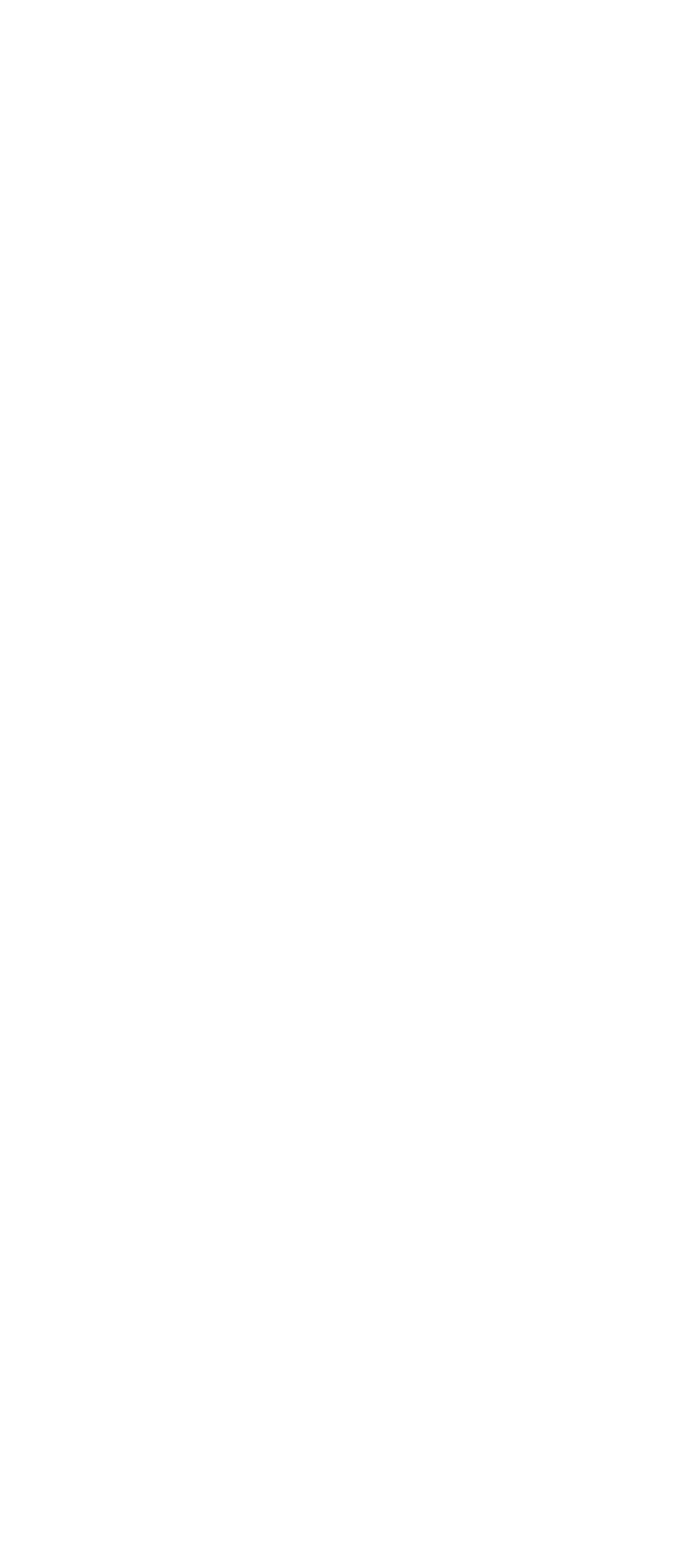Can you find the bounding box coordinates of the area I should click to execute the following instruction: "Visit Facebook page"?

[0.338, 0.589, 0.392, 0.612]